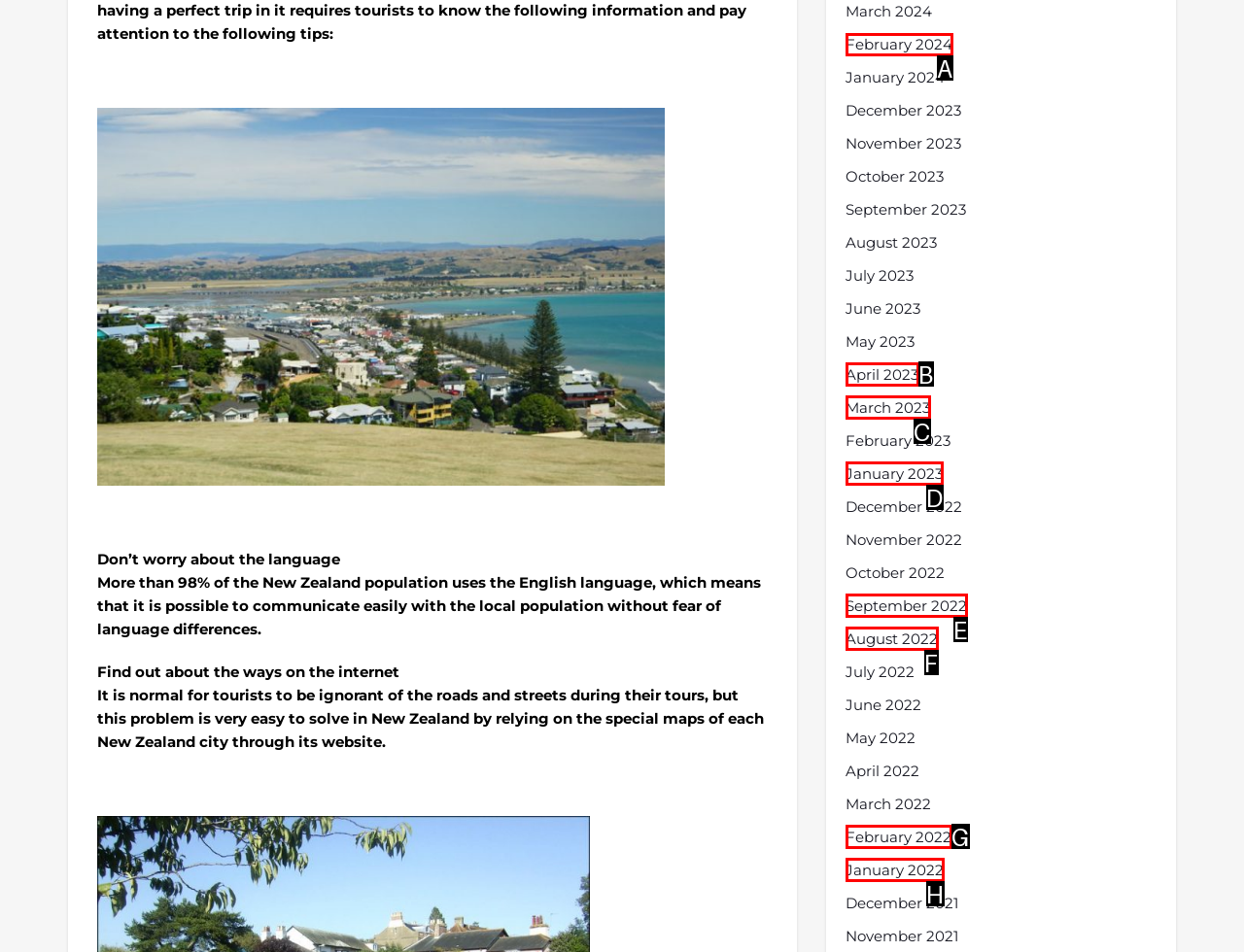Identify the correct UI element to click to follow this instruction: Click on February 2024
Respond with the letter of the appropriate choice from the displayed options.

A